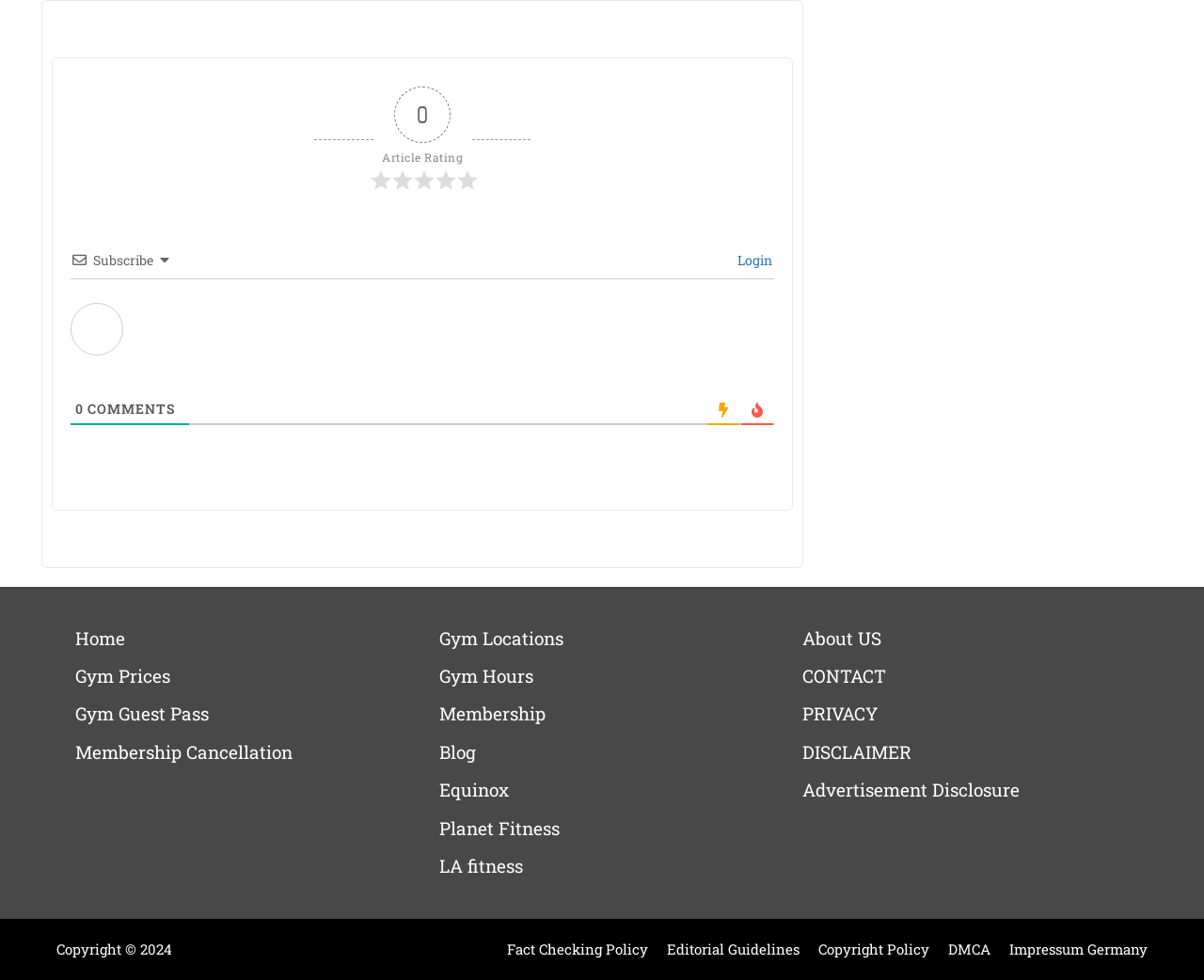What is the copyright year?
Respond with a short answer, either a single word or a phrase, based on the image.

2024